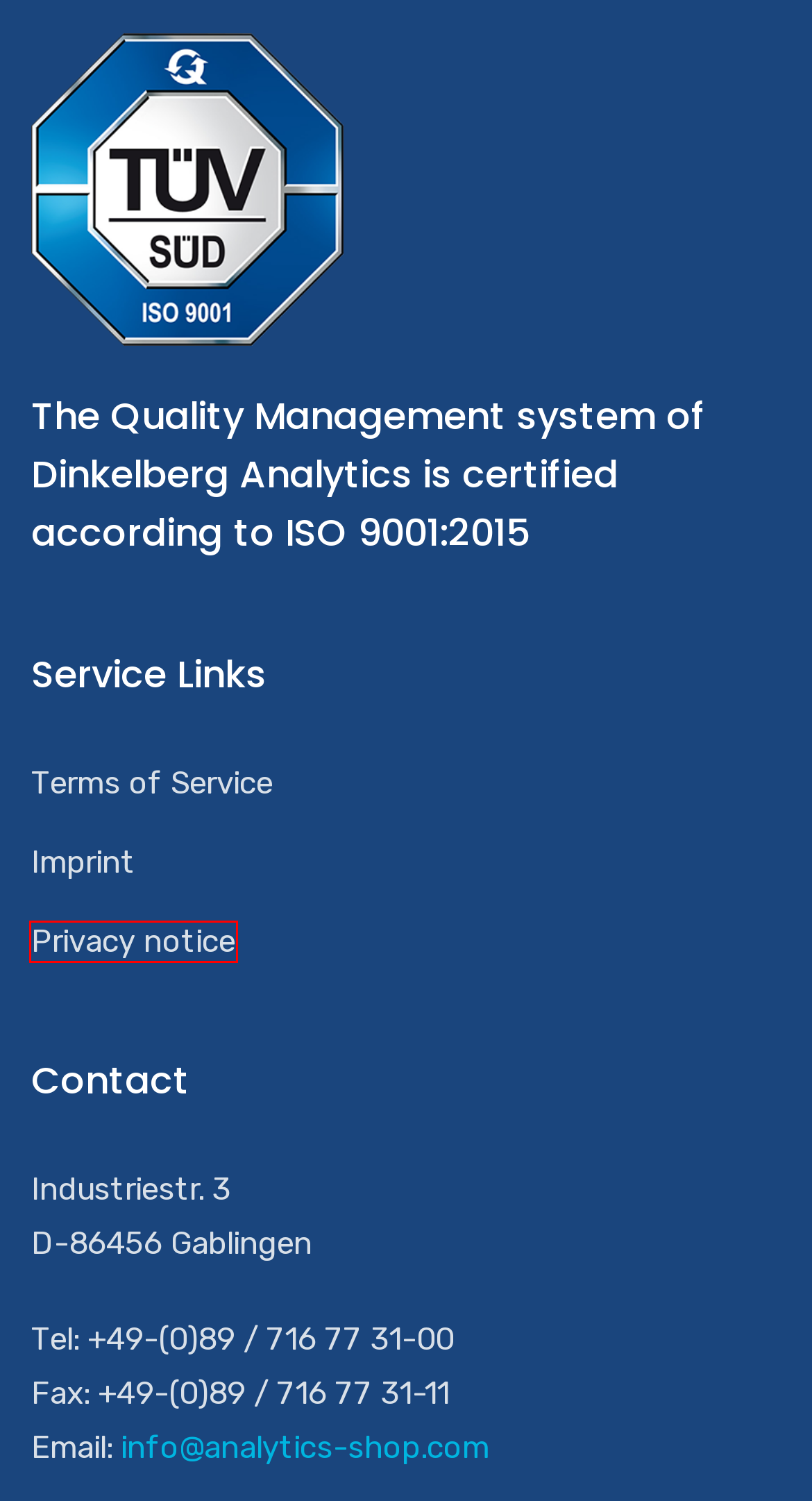You are presented with a screenshot of a webpage that includes a red bounding box around an element. Determine which webpage description best matches the page that results from clicking the element within the red bounding box. Here are the candidates:
A. Contact – Willkommen bei Dinkelberg Analytics
B. Analytics-Shop - Online-Shop for Chromatography & Lab Supply | Analytics-Shop
C. Products – Willkommen bei Dinkelberg Analytics
D. Partner & Brands – Willkommen bei Dinkelberg Analytics
E. Imprint – Willkommen bei Dinkelberg Analytics
F. Privacy notice – Willkommen bei Dinkelberg Analytics
G. References – Willkommen bei Dinkelberg Analytics
H. Shop – Willkommen bei Dinkelberg Analytics

F